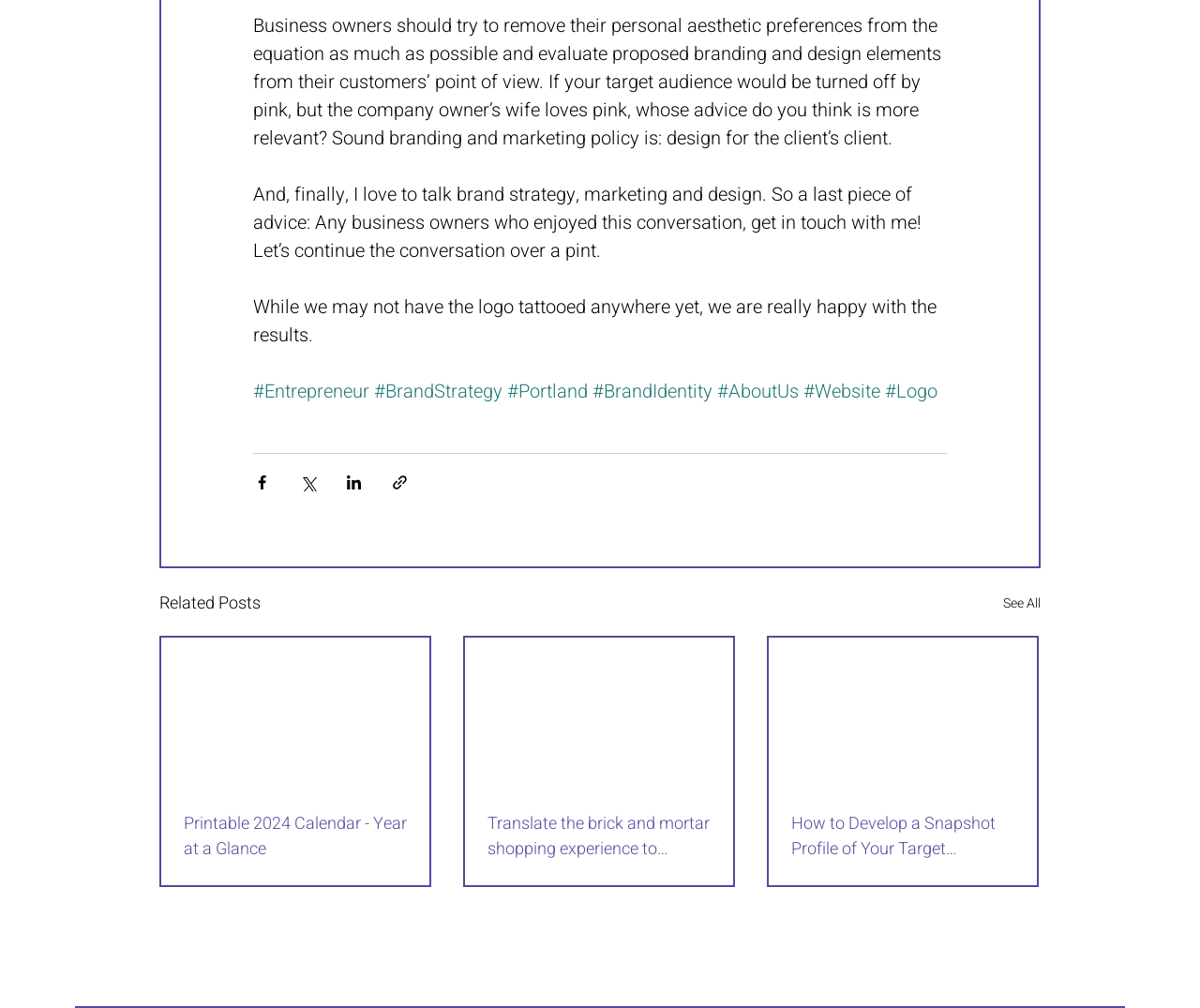Given the element description, predict the bounding box coordinates in the format (top-left x, top-left y, bottom-right x, bottom-right y), using floating point numbers between 0 and 1: See All

[0.836, 0.585, 0.867, 0.612]